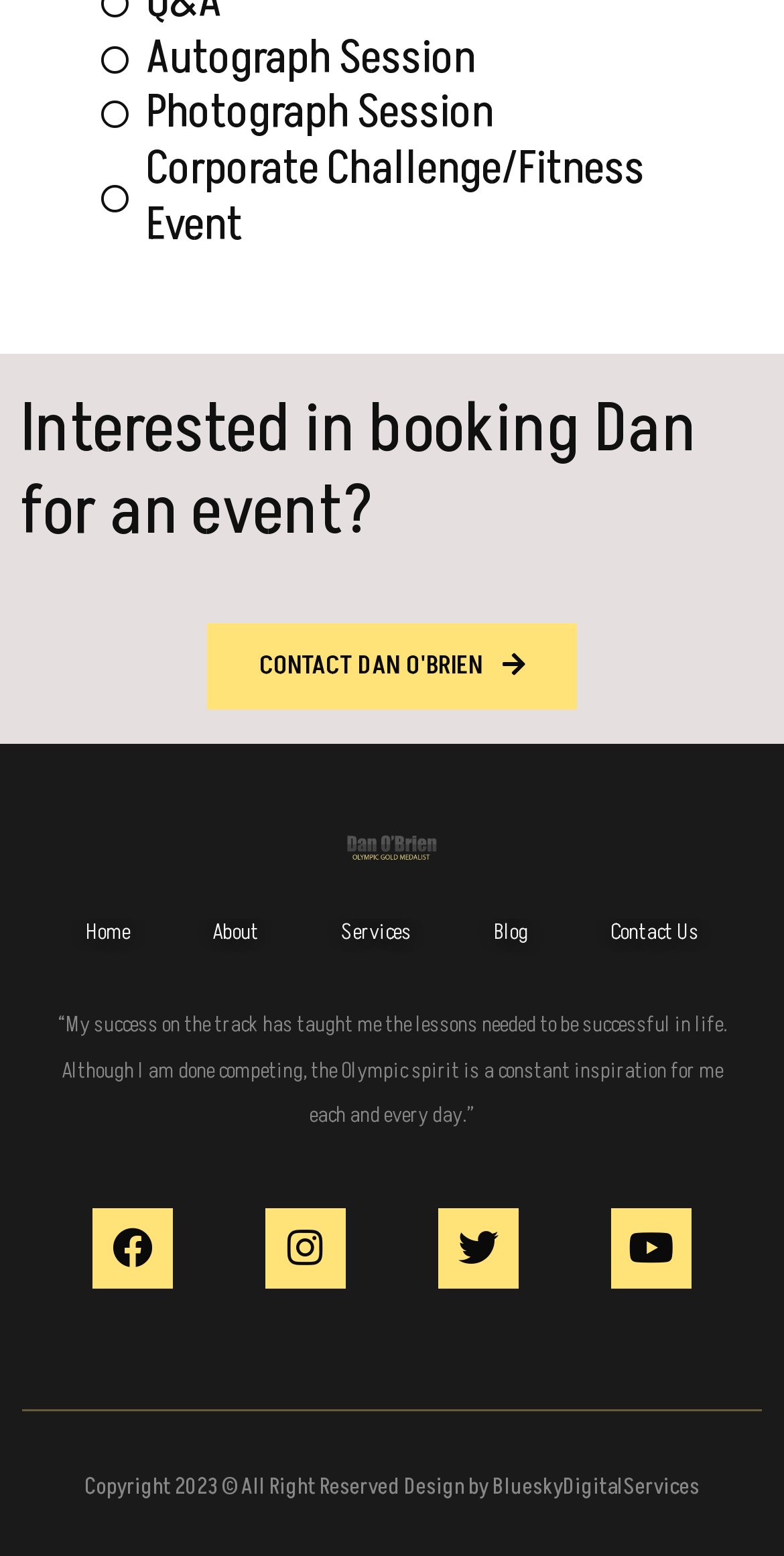Pinpoint the bounding box coordinates of the clickable element needed to complete the instruction: "Go to the 'About' page". The coordinates should be provided as four float numbers between 0 and 1: [left, top, right, bottom].

[0.271, 0.59, 0.329, 0.609]